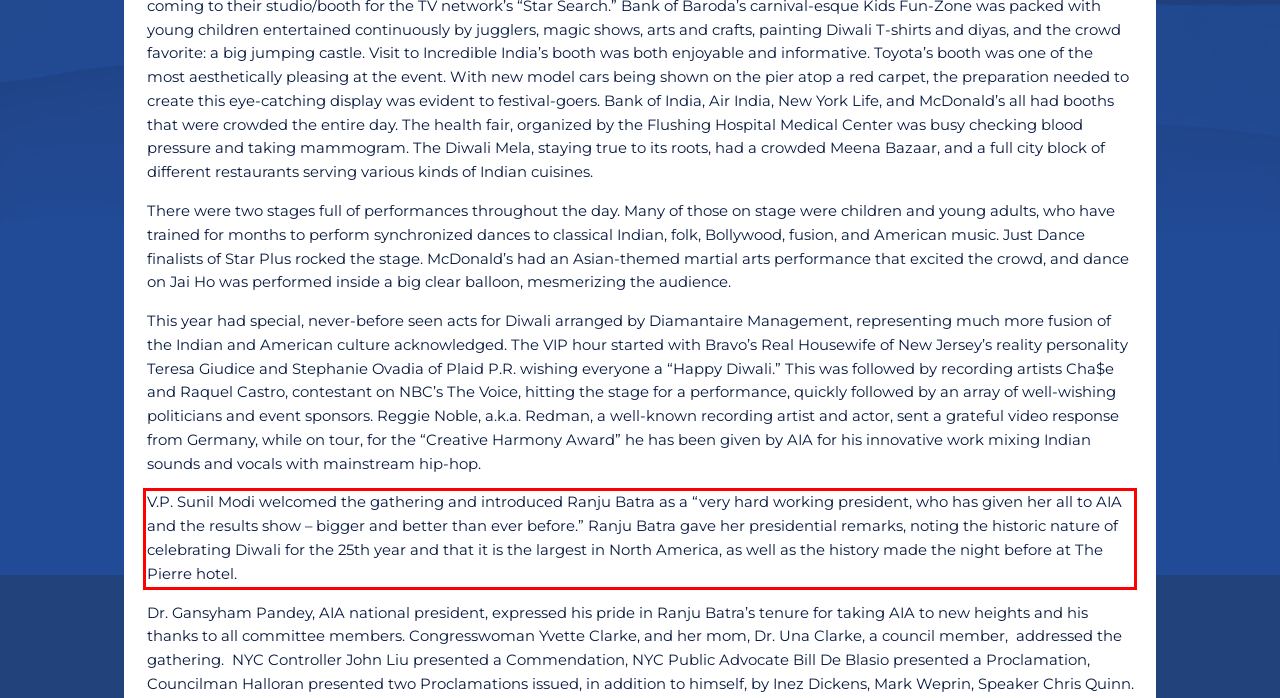Please identify and extract the text from the UI element that is surrounded by a red bounding box in the provided webpage screenshot.

V.P. Sunil Modi welcomed the gathering and introduced Ranju Batra as a “very hard working president, who has given her all to AIA and the results show – bigger and better than ever before.” Ranju Batra gave her presidential remarks, noting the historic nature of celebrating Diwali for the 25th year and that it is the largest in North America, as well as the history made the night before at The Pierre hotel.